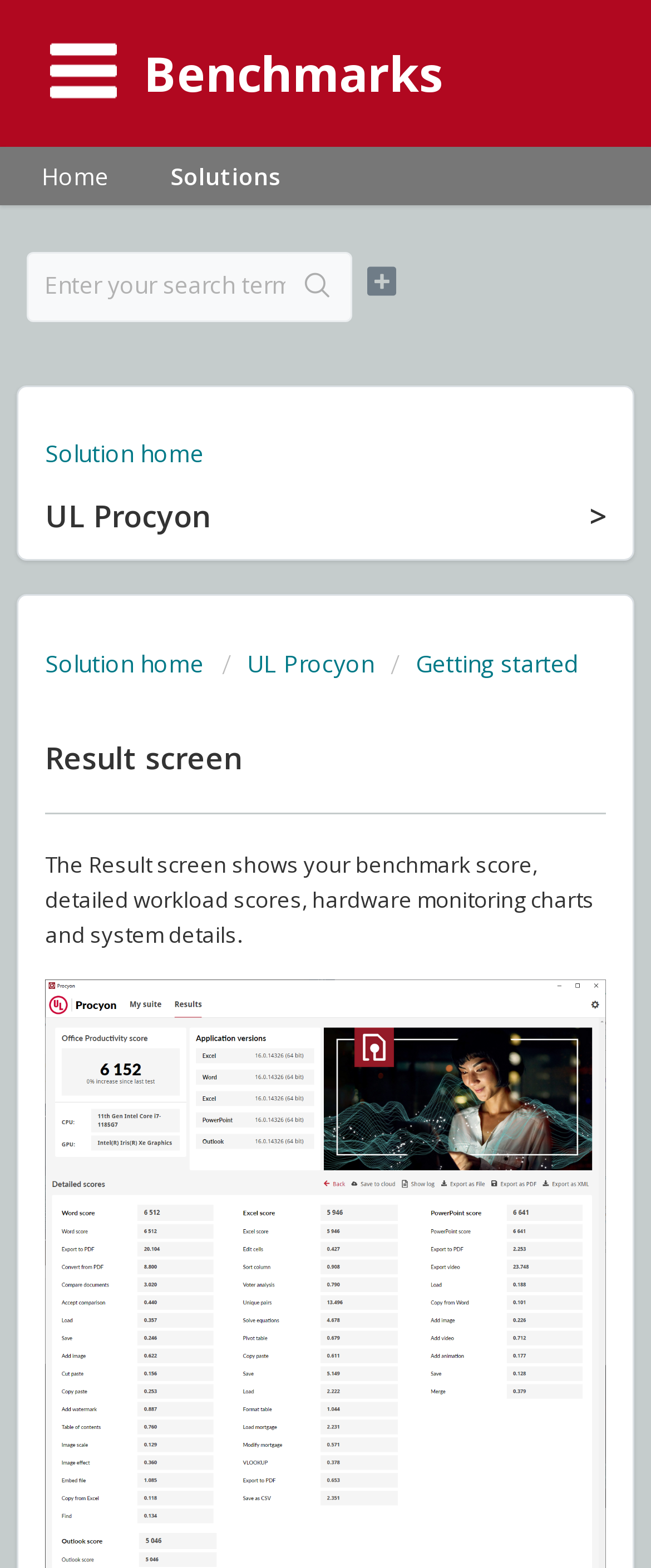Offer a thorough description of the webpage.

The webpage appears to be a support page for UL benchmarks, specifically the result screen. At the top left, there is a link to the homepage, followed by a link to the "Solutions" page. Below these links, there is a search bar with a textbox and a "Search" button.

To the right of the search bar, there is a button with an icon, possibly a settings or menu icon. Below this button, there are three links: "Solution home", "UL Procyon", and "Getting started".

The main content of the page is divided into sections, with headings "UL Procyon >", "Result screen", and a horizontal separator line in between. The "Result screen" section has a descriptive paragraph that explains what information is displayed on the result screen, including benchmark scores, workload scores, hardware monitoring charts, and system details.

On the right side of the page, there is a "Download" link. There are no images on the page. Overall, the page has a simple and organized layout, with clear headings and concise text.